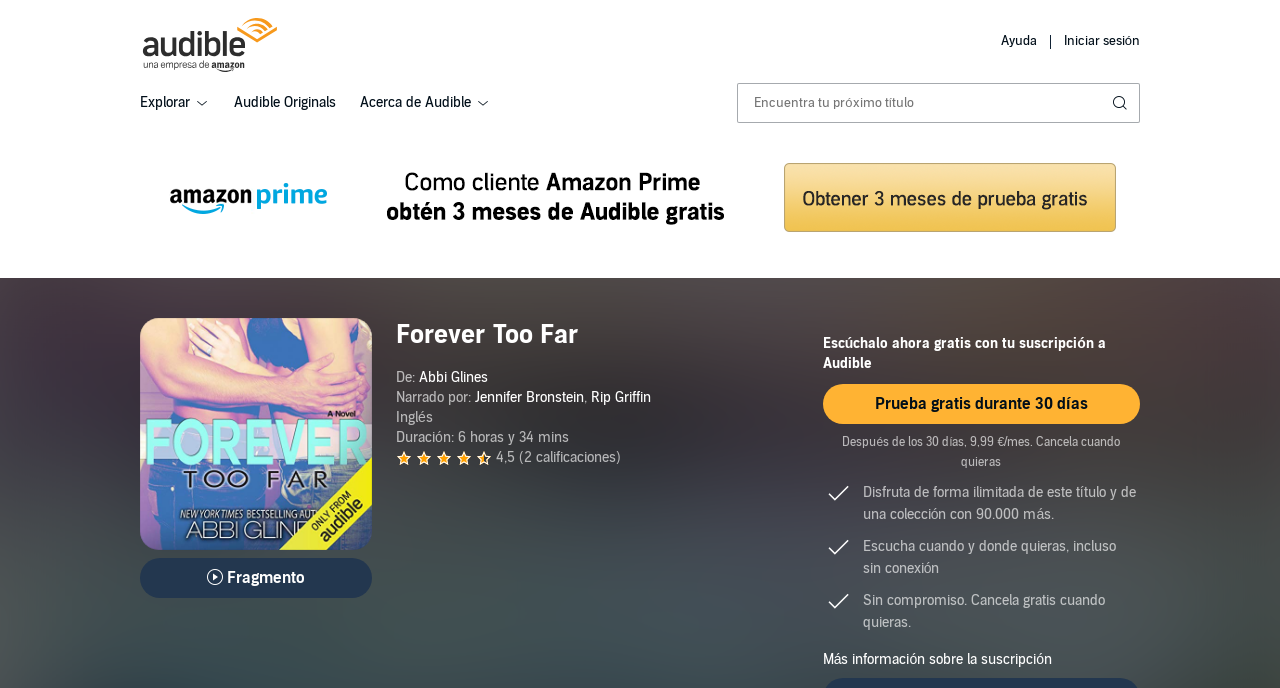Determine the bounding box coordinates for the element that should be clicked to follow this instruction: "Get Audible free for 30 days". The coordinates should be given as four float numbers between 0 and 1, in the format [left, top, right, bottom].

[0.643, 0.558, 0.891, 0.616]